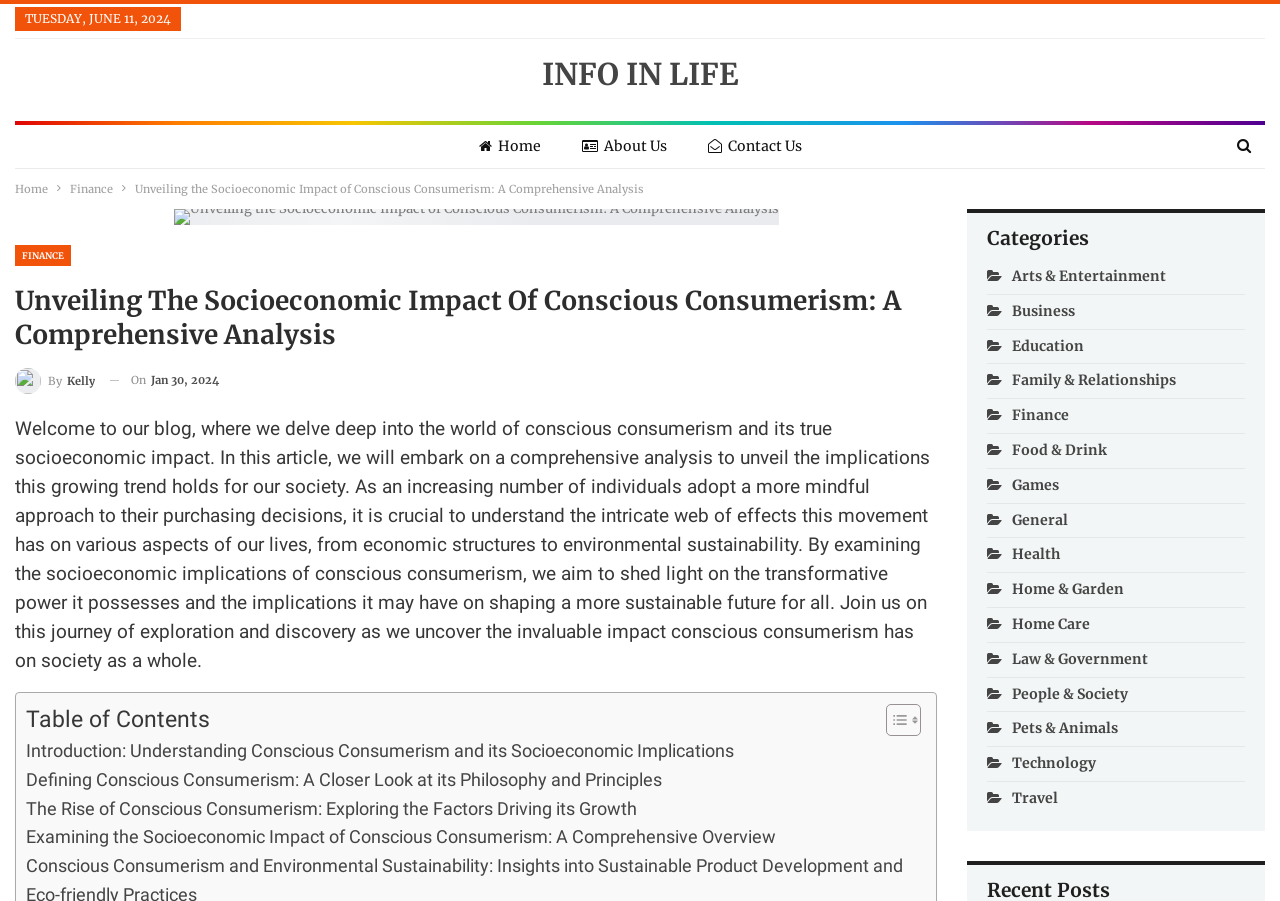What is the category of the article?
Provide a well-explained and detailed answer to the question.

The category of the article can be determined by looking at the breadcrumbs navigation, where it says 'Home > Finance'. This suggests that the article belongs to the Finance category.